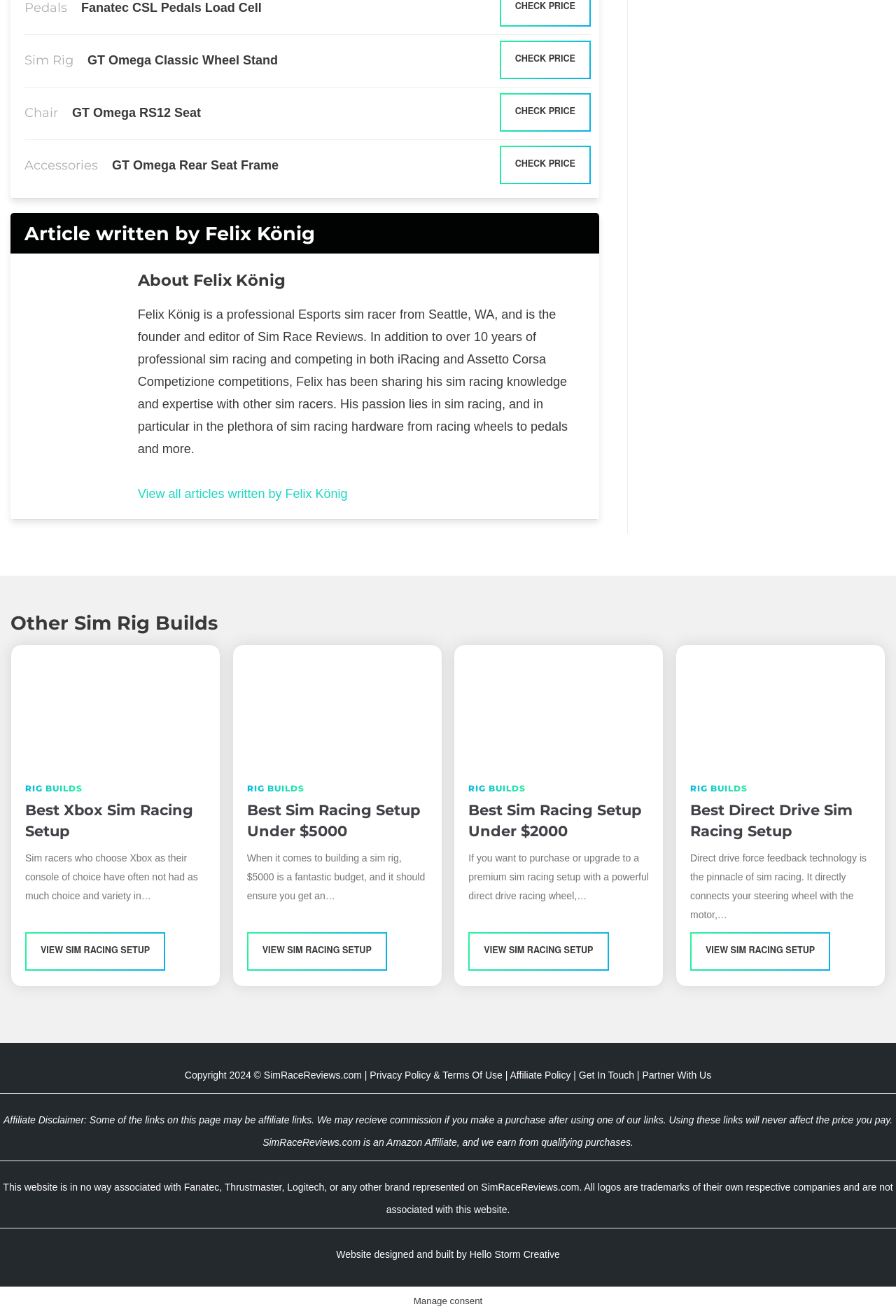Please find the bounding box coordinates of the element's region to be clicked to carry out this instruction: "Learn about the best direct drive sim racing setup".

[0.77, 0.709, 0.927, 0.738]